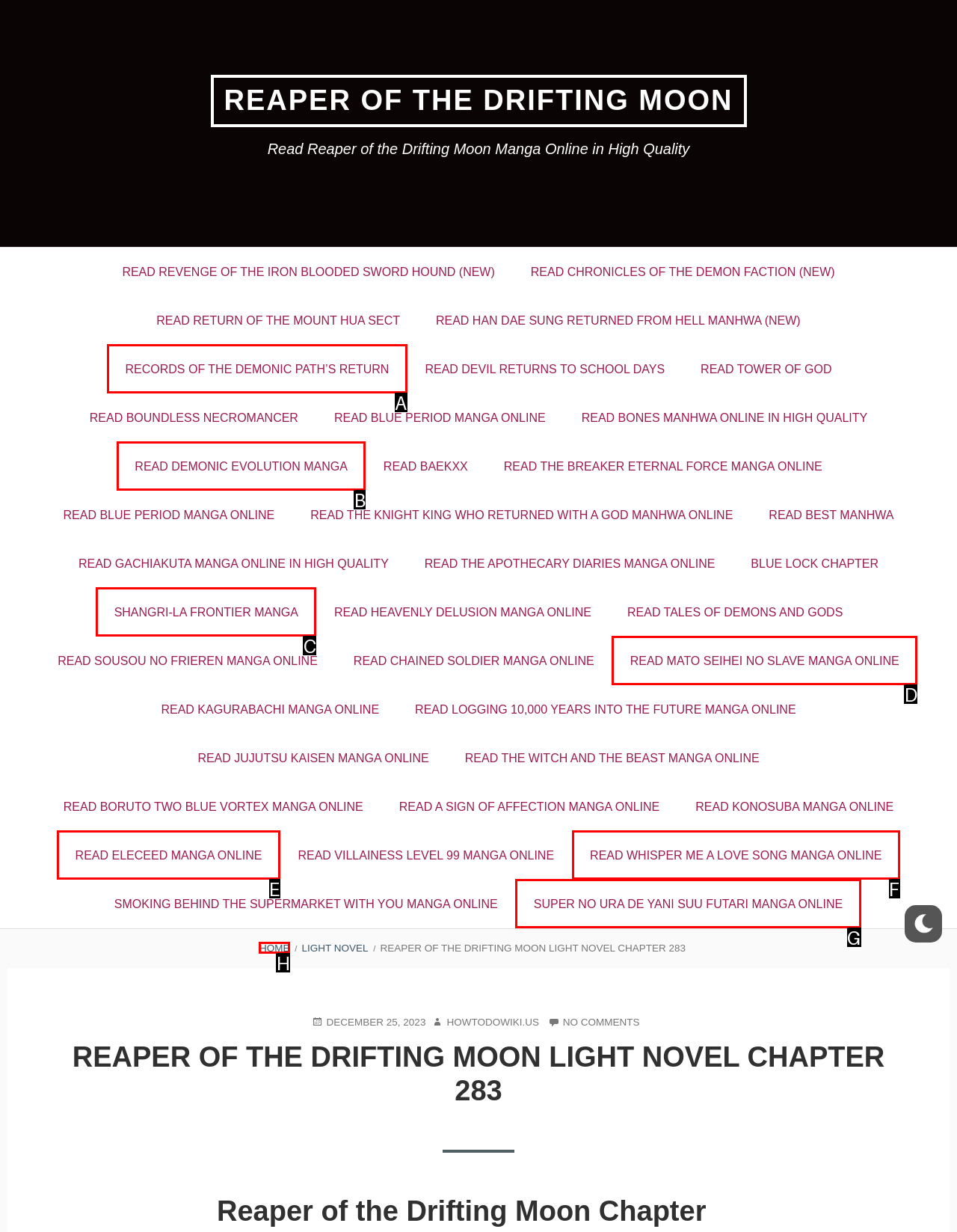Tell me which one HTML element I should click to complete the following task: Go to HOME page Answer with the option's letter from the given choices directly.

H